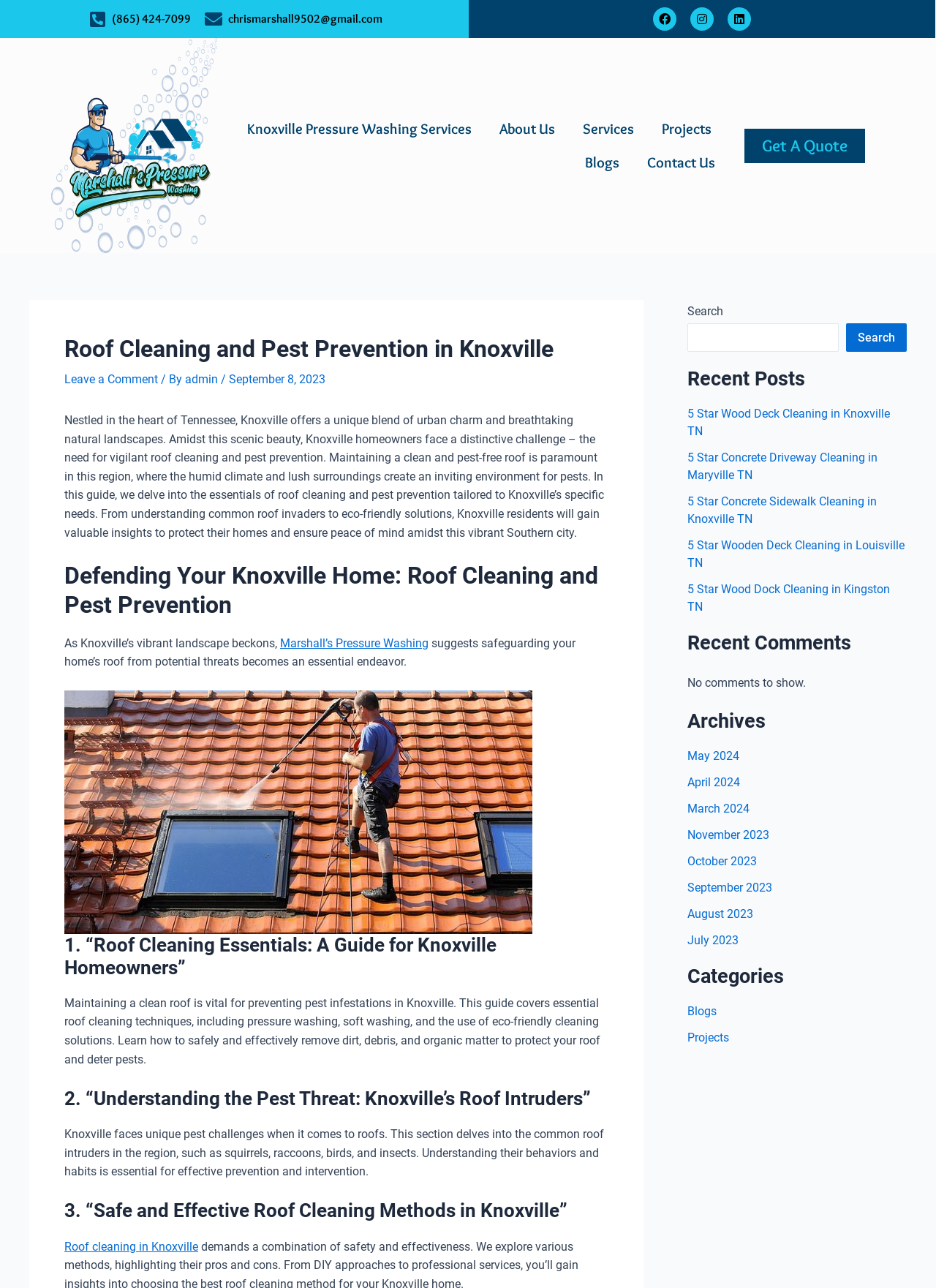Please identify the bounding box coordinates of the element I need to click to follow this instruction: "Contact Owner".

None